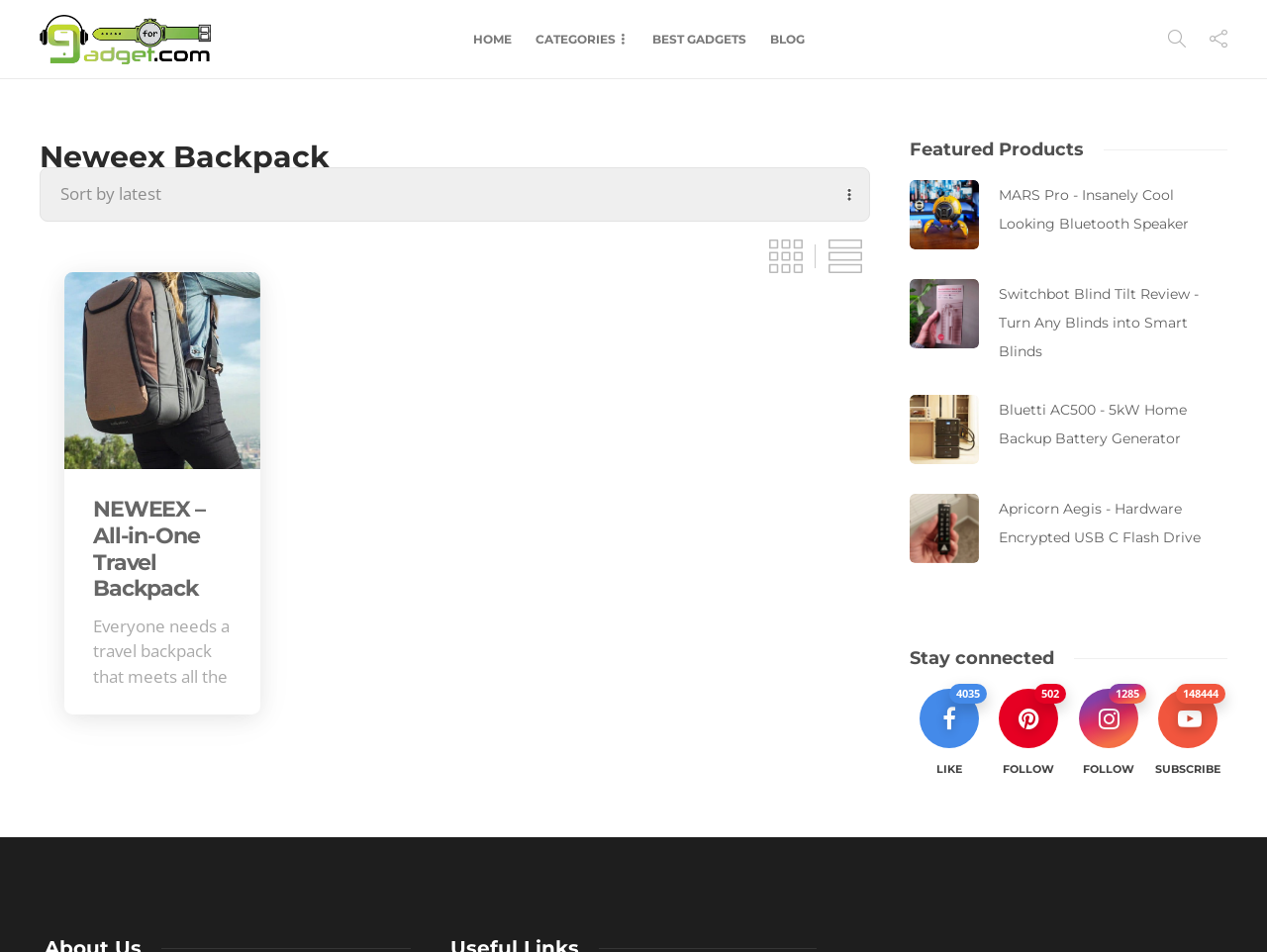Provide a thorough description of this webpage.

The webpage is about the Neweex Backpack, an all-in-one travel backpack that meets various needs. At the top, there is a navigation menu with links to "HOME", "CATEGORIES", "BEST GADGETS", "BLOG", and two icons. Below the navigation menu, there is a heading that reads "Neweex Backpack". 

To the right of the heading, there is a combobox labeled "Shop order" that has a dropdown menu. Below the combobox, there is a link to the Neweex Backpack product page, accompanied by an image of the backpack. The link describes the product's features, including its lightness, spaciousness, stylish design, durability, water resistance, and unique suction cups that can hold smartphones.

On the right side of the page, there is a section labeled "Featured Products" that showcases four products with links and images. The products include a Bluetooth speaker, a smart blind system, a home backup battery generator, and a hardware-encrypted USB flash drive.

At the bottom of the page, there is a section labeled "Stay connected" with links to social media platforms, including Facebook, Twitter, Instagram, and YouTube, along with their respective follower counts.